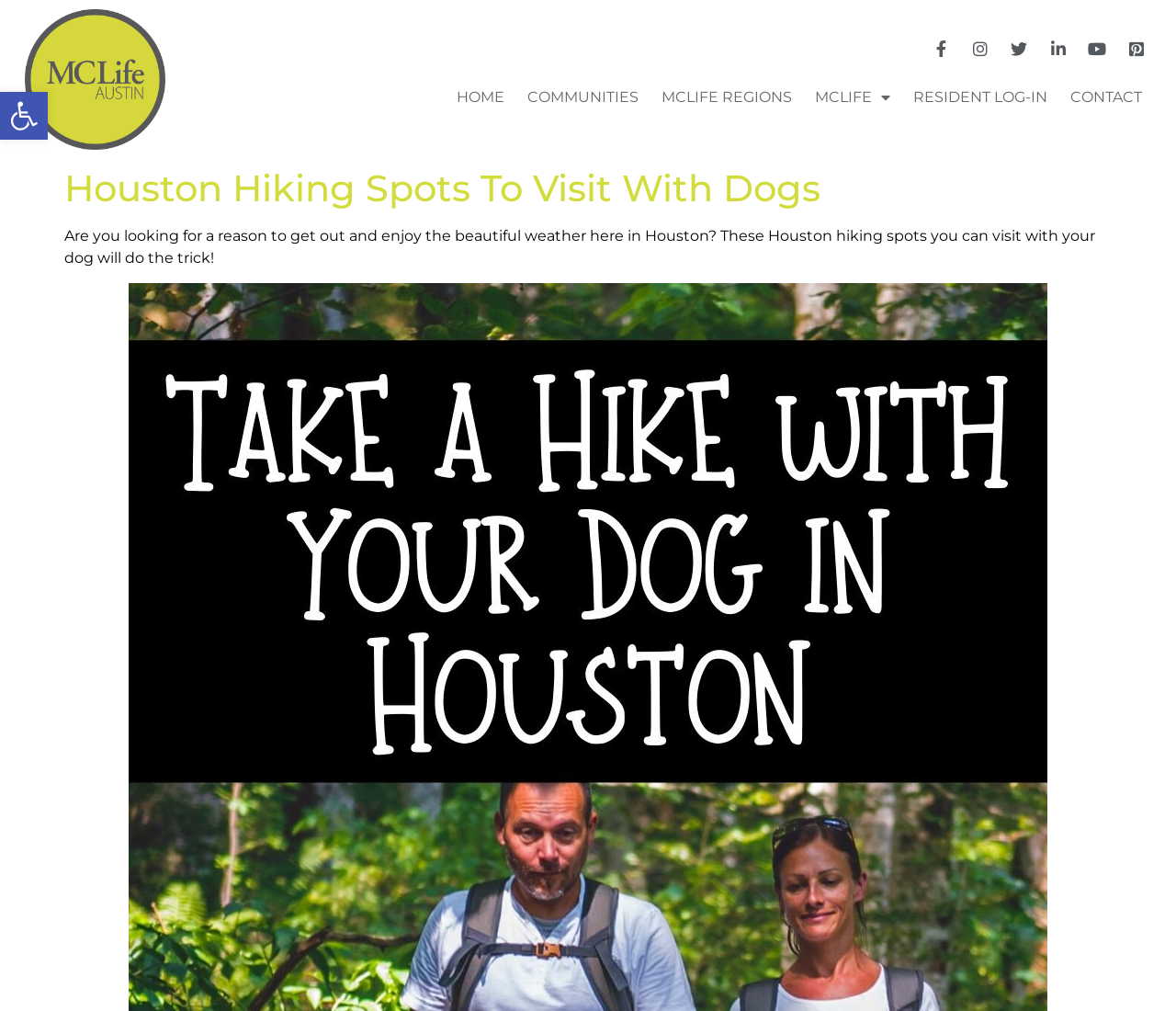What is the tone of the webpage?
From the image, provide a succinct answer in one word or a short phrase.

Informative